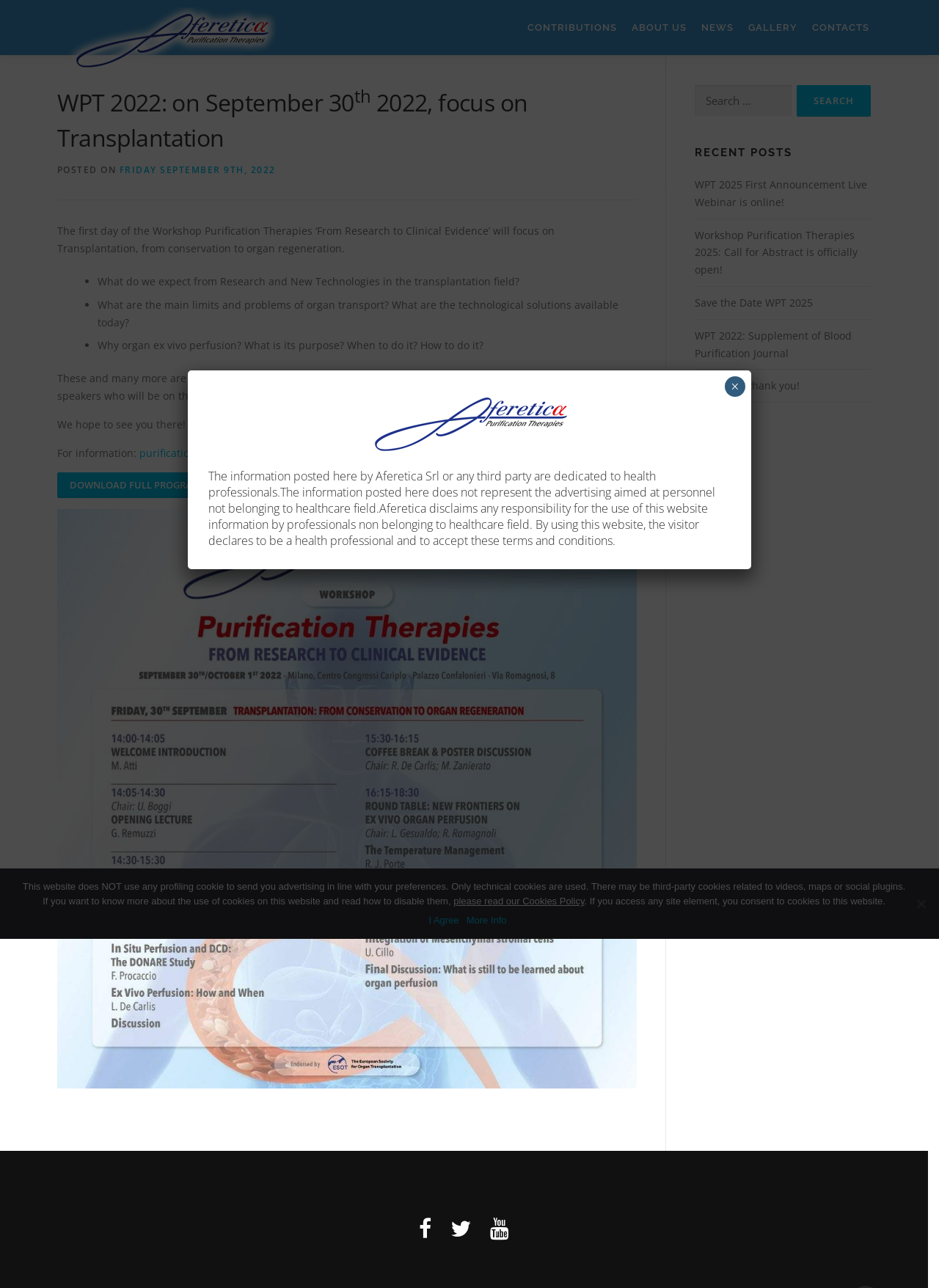Locate the bounding box of the UI element described in the following text: "please read our Cookies Policy".

[0.483, 0.695, 0.622, 0.704]